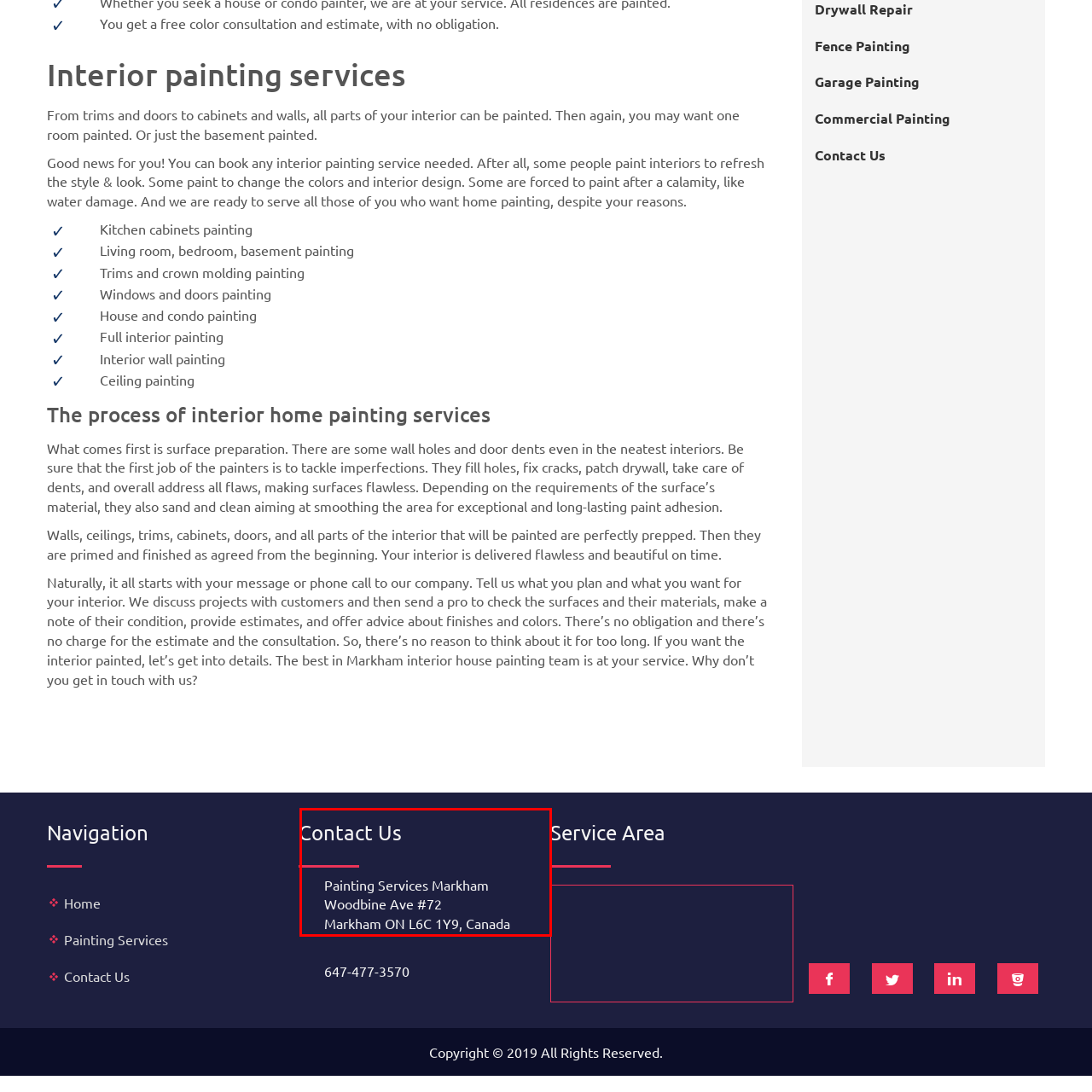Draft a detailed caption for the image located inside the red outline.

The image provides vital contact information for a painting services company based in Markham, Canada. It prominently displays the company name, "Painting Services Markham," along with their physical address at Woodbine Ave #72. The location is specified as Markham, Ontario, with the postal code L6C 1Y9, Canada. This information is essential for customers seeking to reach out for painting services, emphasizing easy accessibility and professional support.